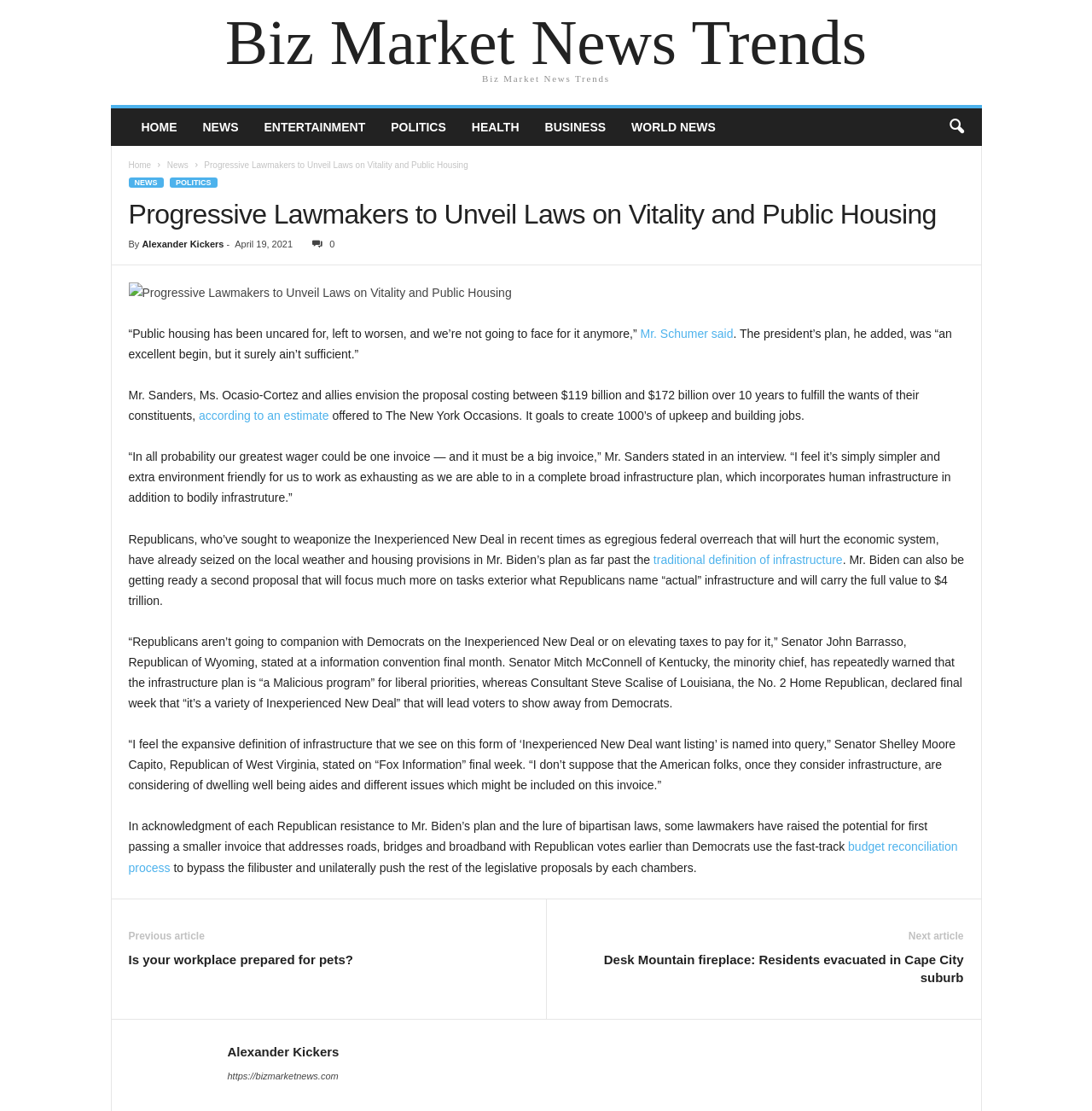Please locate and generate the primary heading on this webpage.

Progressive Lawmakers to Unveil Laws on Vitality and Public Housing